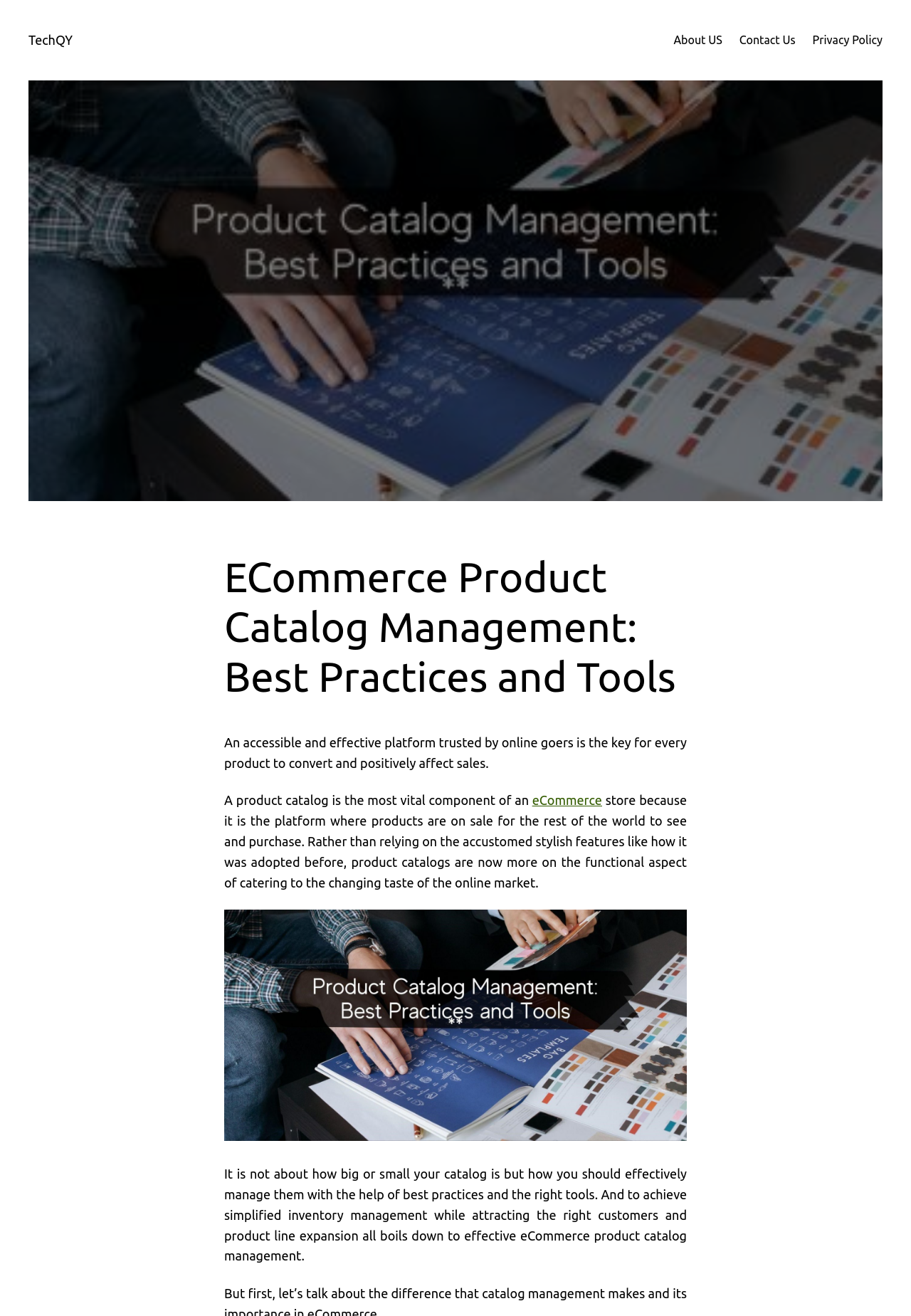Given the webpage screenshot and the description, determine the bounding box coordinates (top-left x, top-left y, bottom-right x, bottom-right y) that define the location of the UI element matching this description: Contact Us

[0.812, 0.024, 0.873, 0.037]